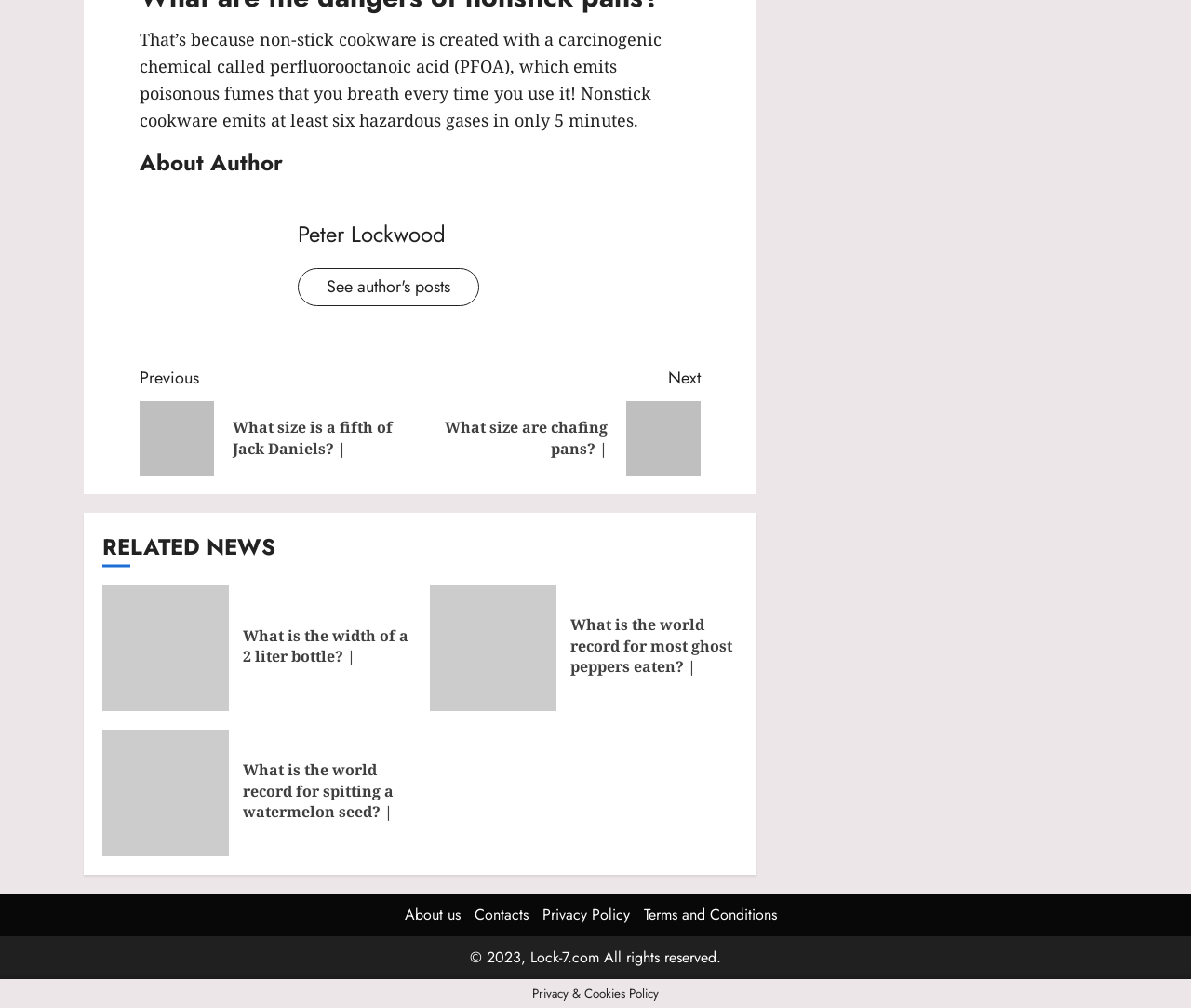Please identify the bounding box coordinates of the area that needs to be clicked to fulfill the following instruction: "Switch to homepage."

None